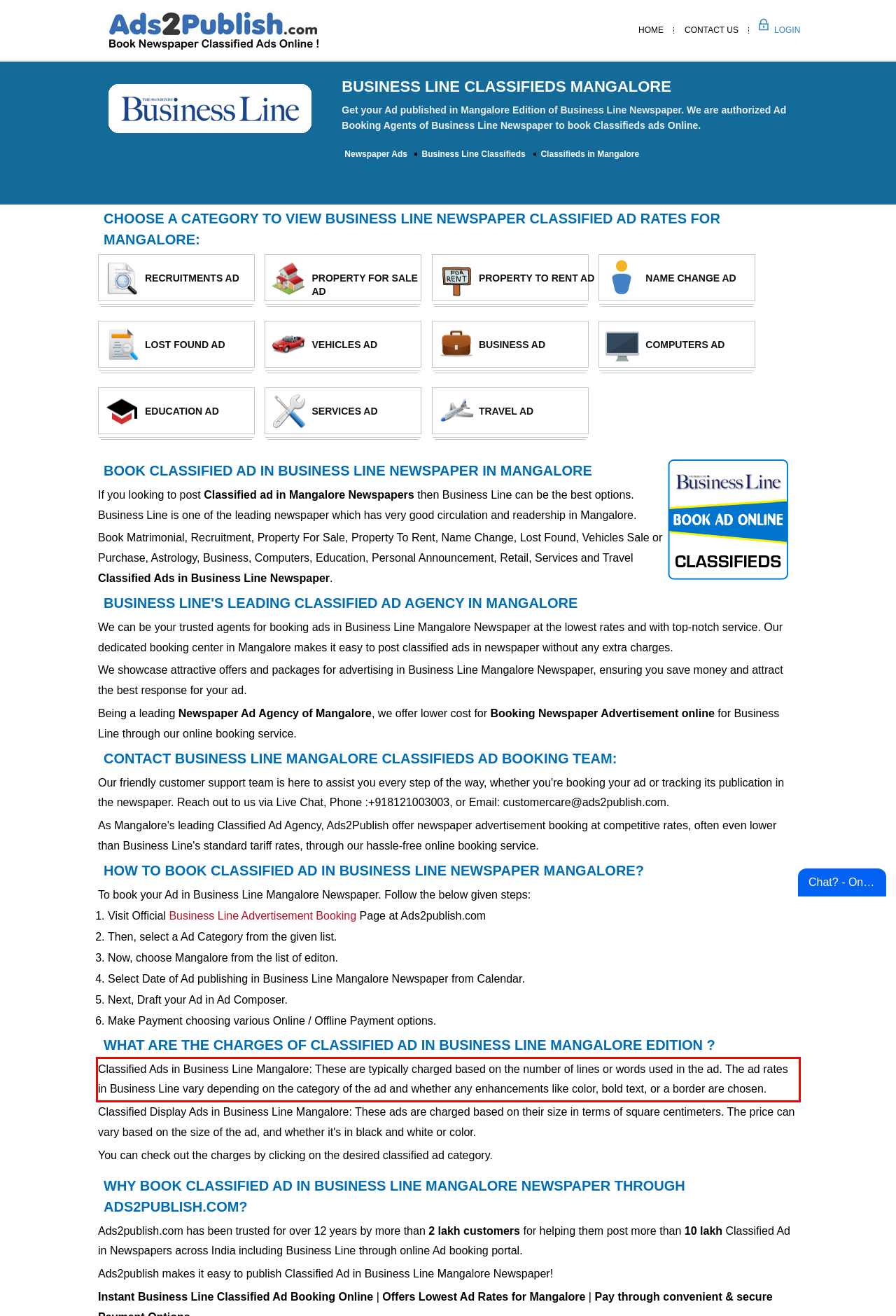Please use OCR to extract the text content from the red bounding box in the provided webpage screenshot.

Classified Ads in Business Line Mangalore: These are typically charged based on the number of lines or words used in the ad. The ad rates in Business Line vary depending on the category of the ad and whether any enhancements like color, bold text, or a border are chosen.